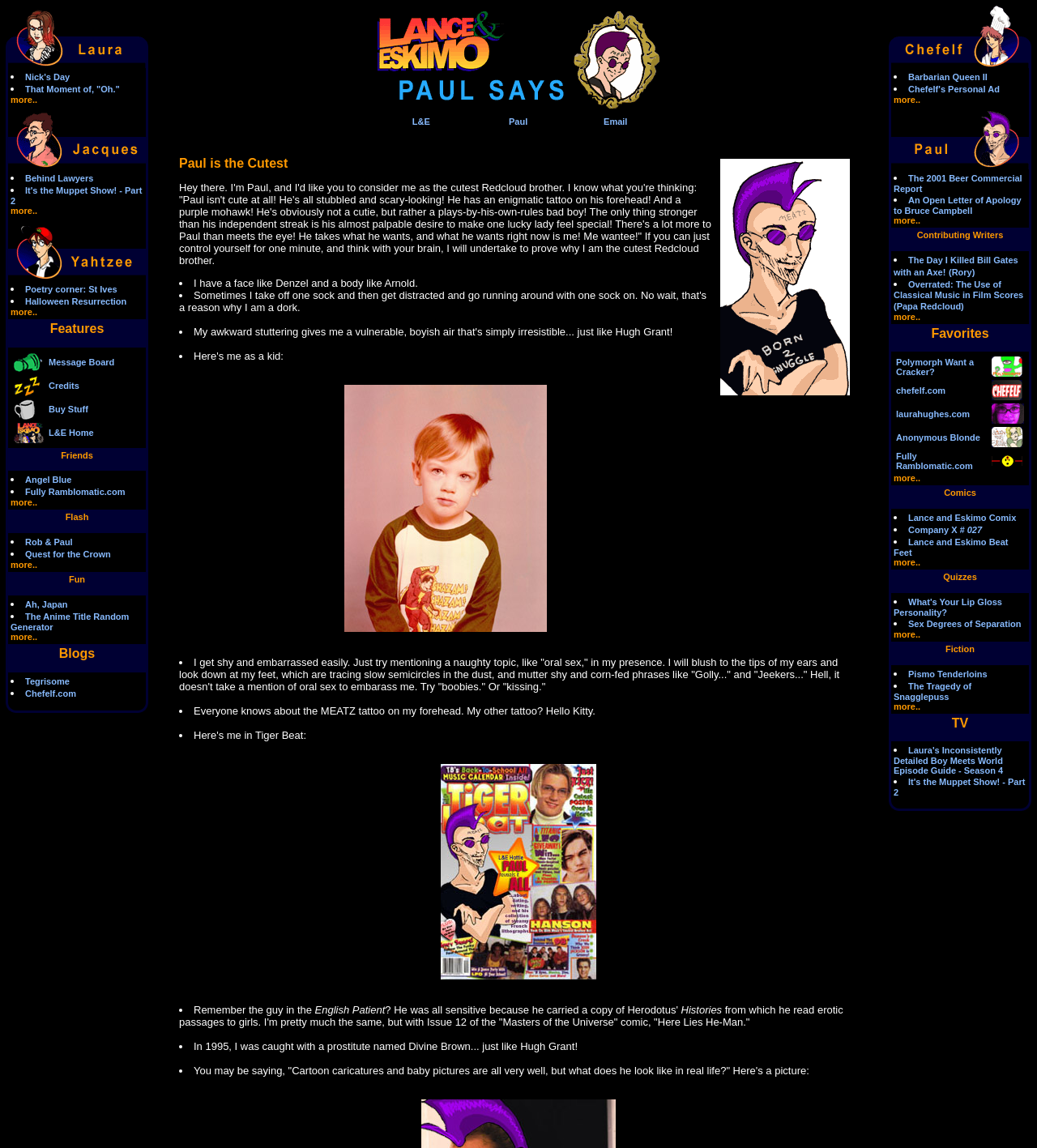Please identify the coordinates of the bounding box for the clickable region that will accomplish this instruction: "View 'Behind Lawyers It's the Muppet Show! - Part 2'".

[0.01, 0.162, 0.137, 0.179]